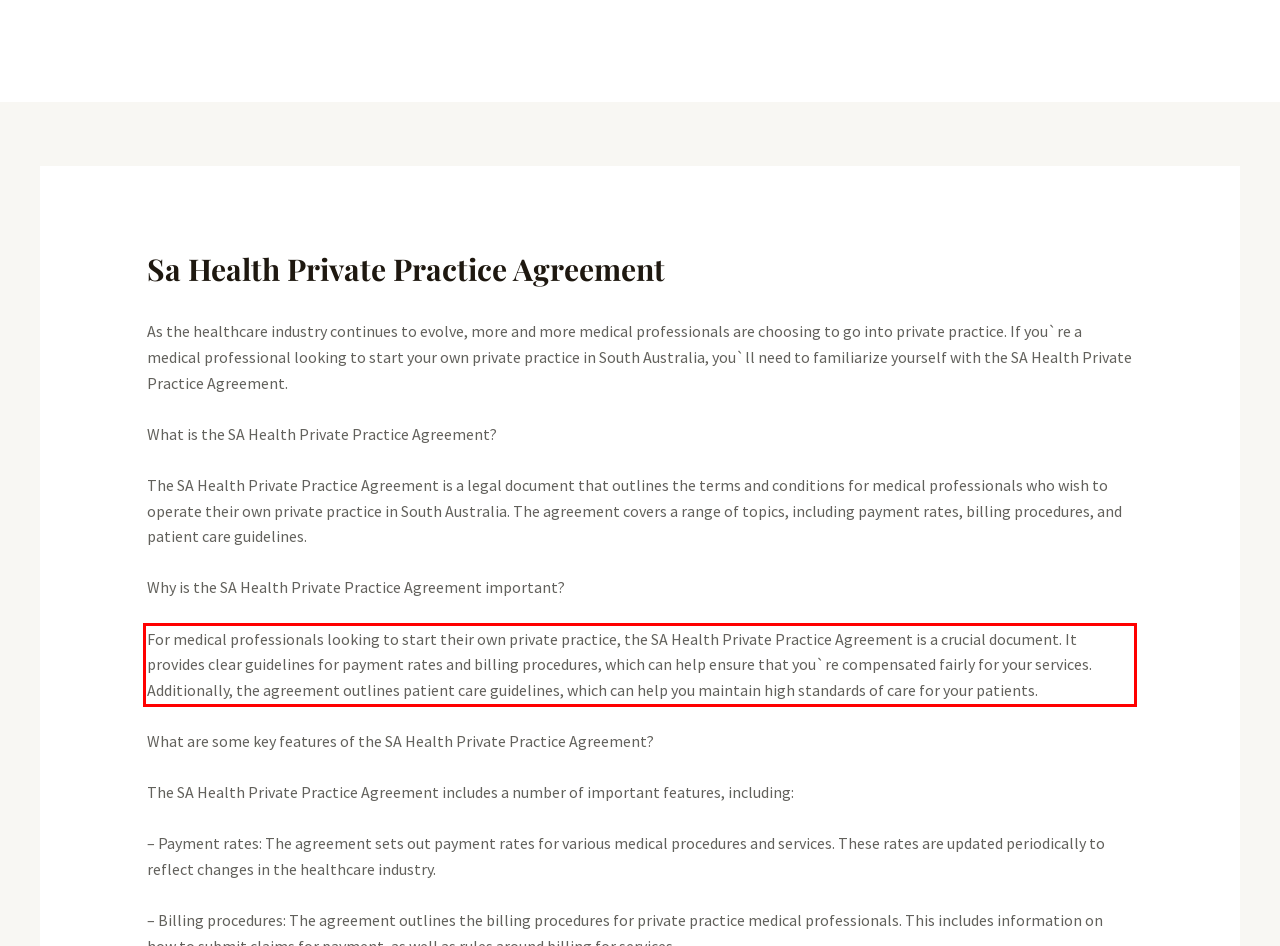Analyze the webpage screenshot and use OCR to recognize the text content in the red bounding box.

For medical professionals looking to start their own private practice, the SA Health Private Practice Agreement is a crucial document. It provides clear guidelines for payment rates and billing procedures, which can help ensure that you`re compensated fairly for your services. Additionally, the agreement outlines patient care guidelines, which can help you maintain high standards of care for your patients.